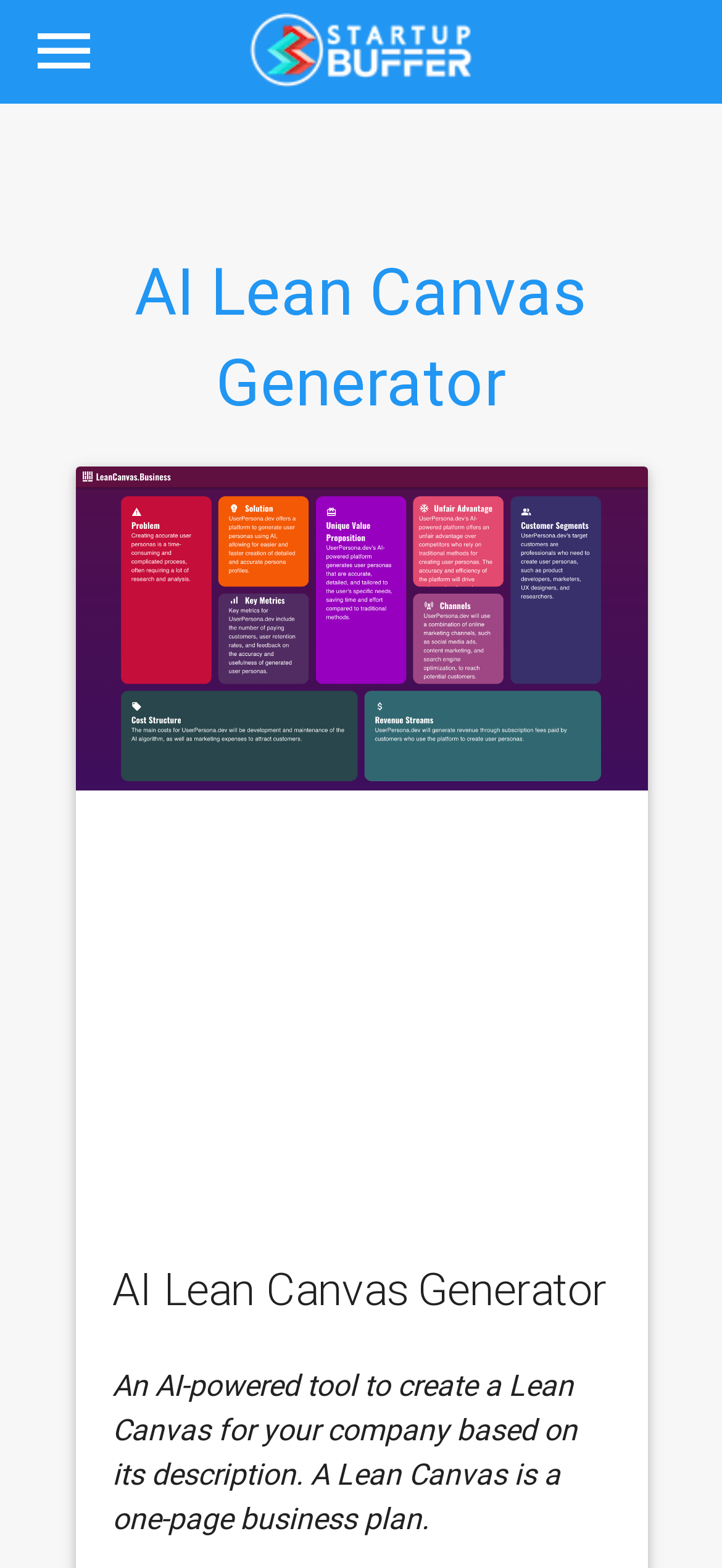Provide a short, one-word or phrase answer to the question below:
What is the logo of the website?

Startup Buffer logo